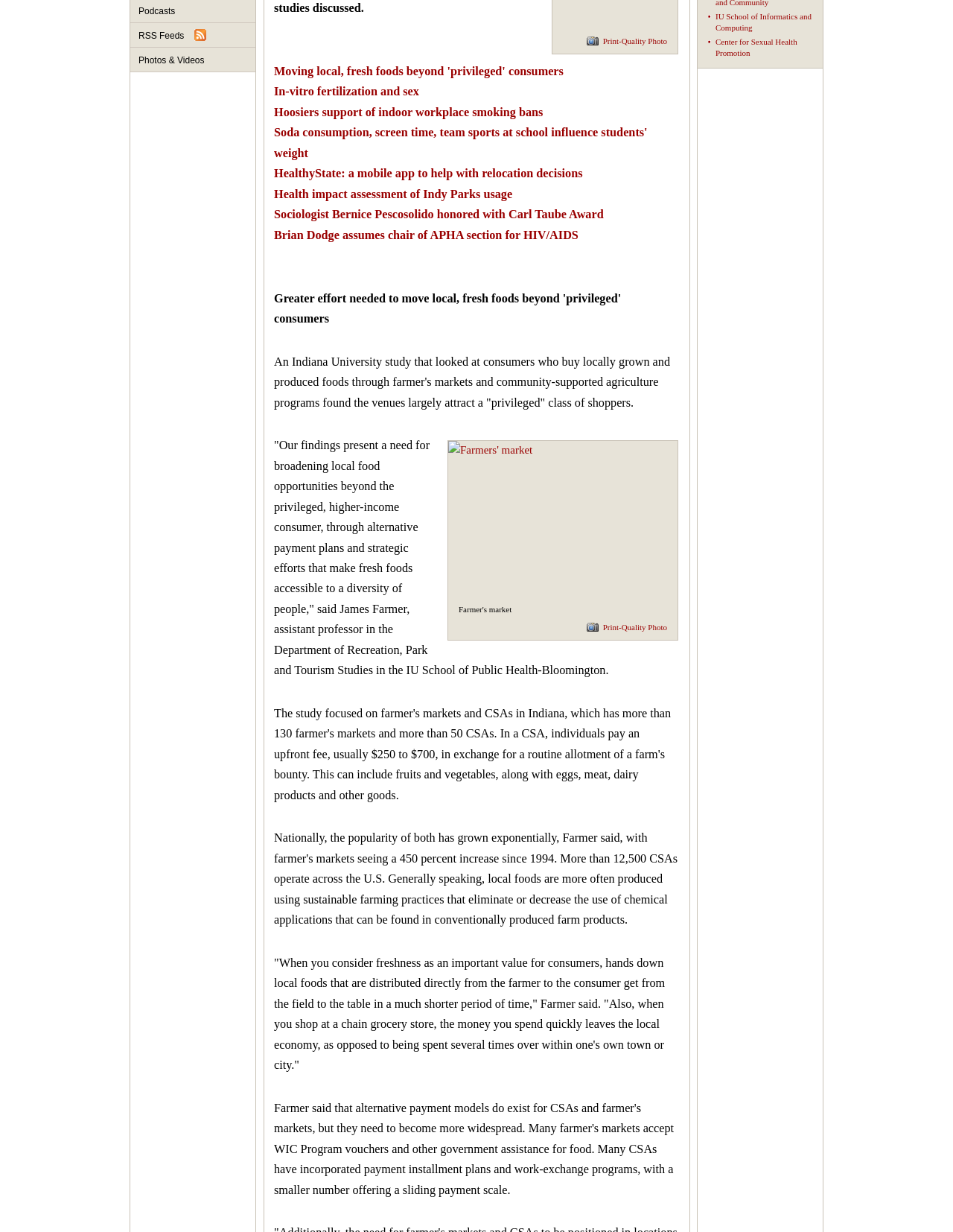Using the provided element description: "RSS Feeds", identify the bounding box coordinates. The coordinates should be four floats between 0 and 1 in the order [left, top, right, bottom].

[0.137, 0.019, 0.268, 0.039]